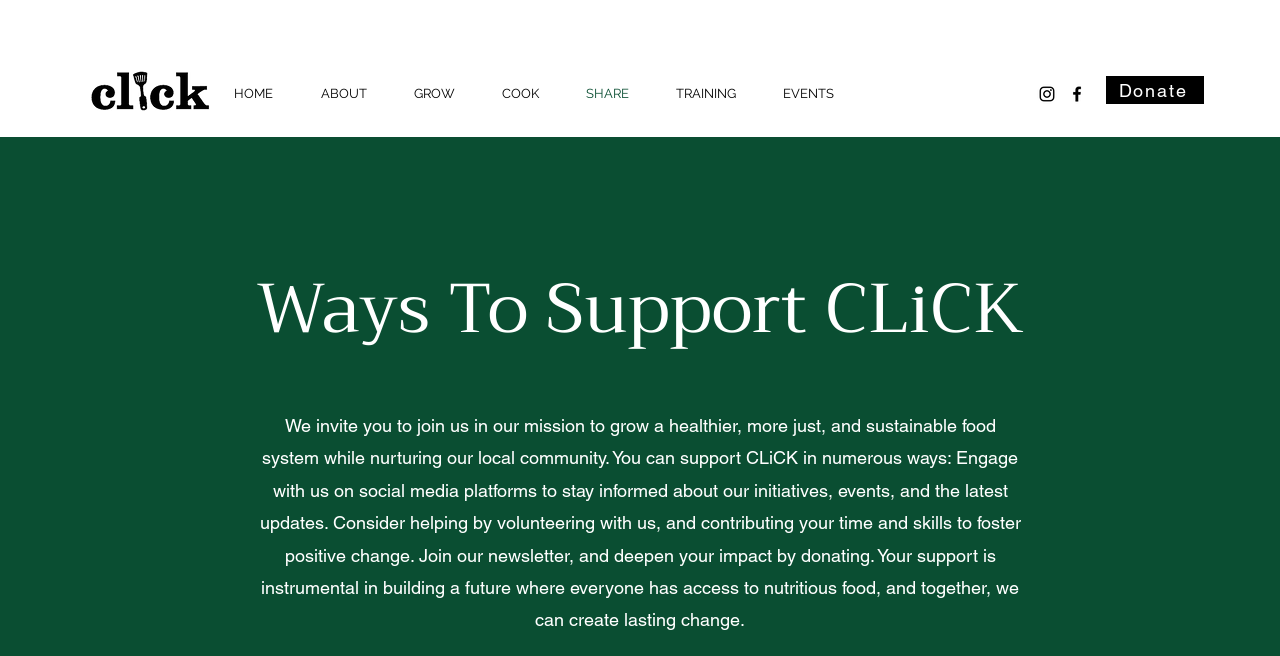Specify the bounding box coordinates of the area that needs to be clicked to achieve the following instruction: "Learn about ways to support CLiCK".

[0.179, 0.38, 0.82, 0.562]